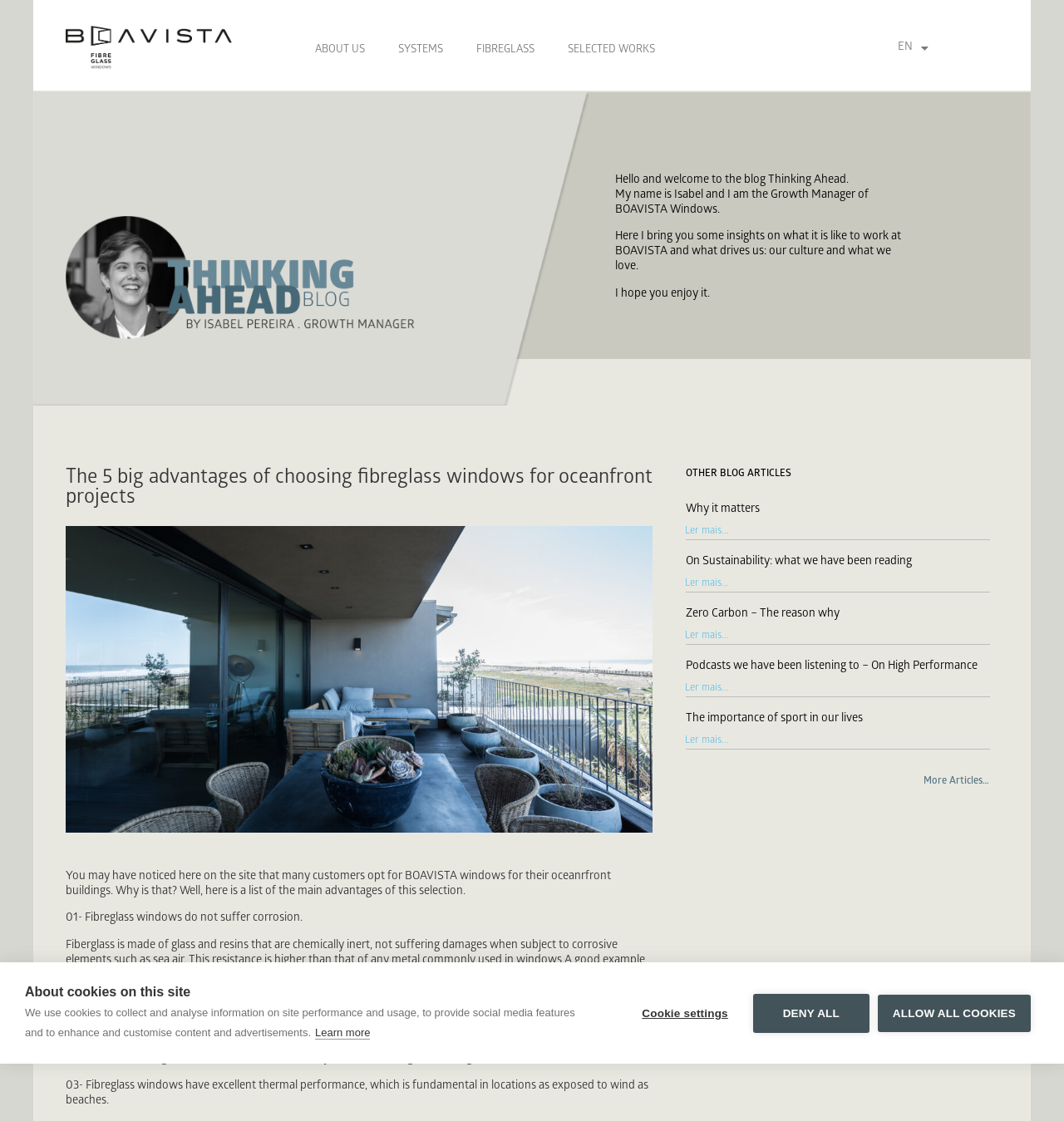Please answer the following question using a single word or phrase: 
How many advantages of choosing fibreglass windows are listed?

5